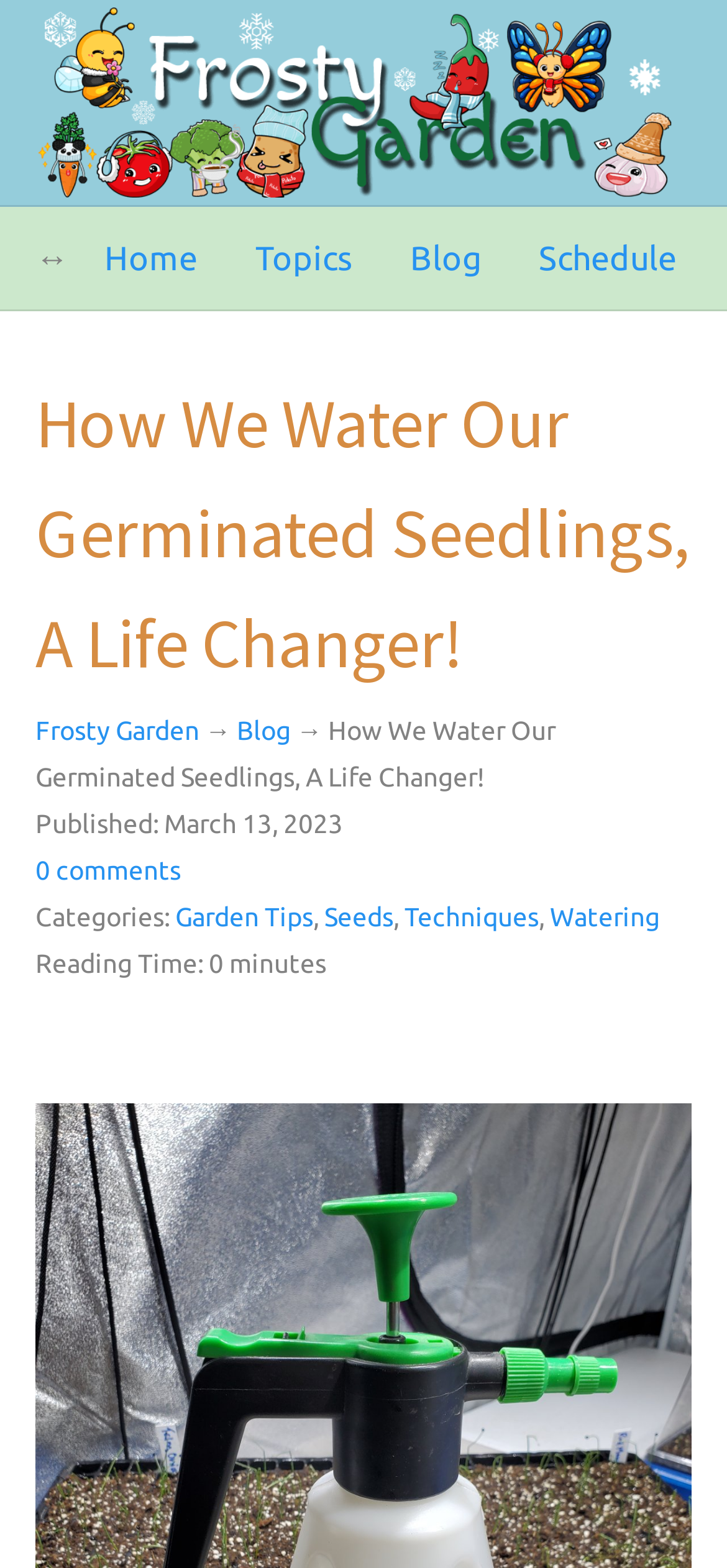Determine the coordinates of the bounding box that should be clicked to complete the instruction: "Click on PEP 384 link". The coordinates should be represented by four float numbers between 0 and 1: [left, top, right, bottom].

None